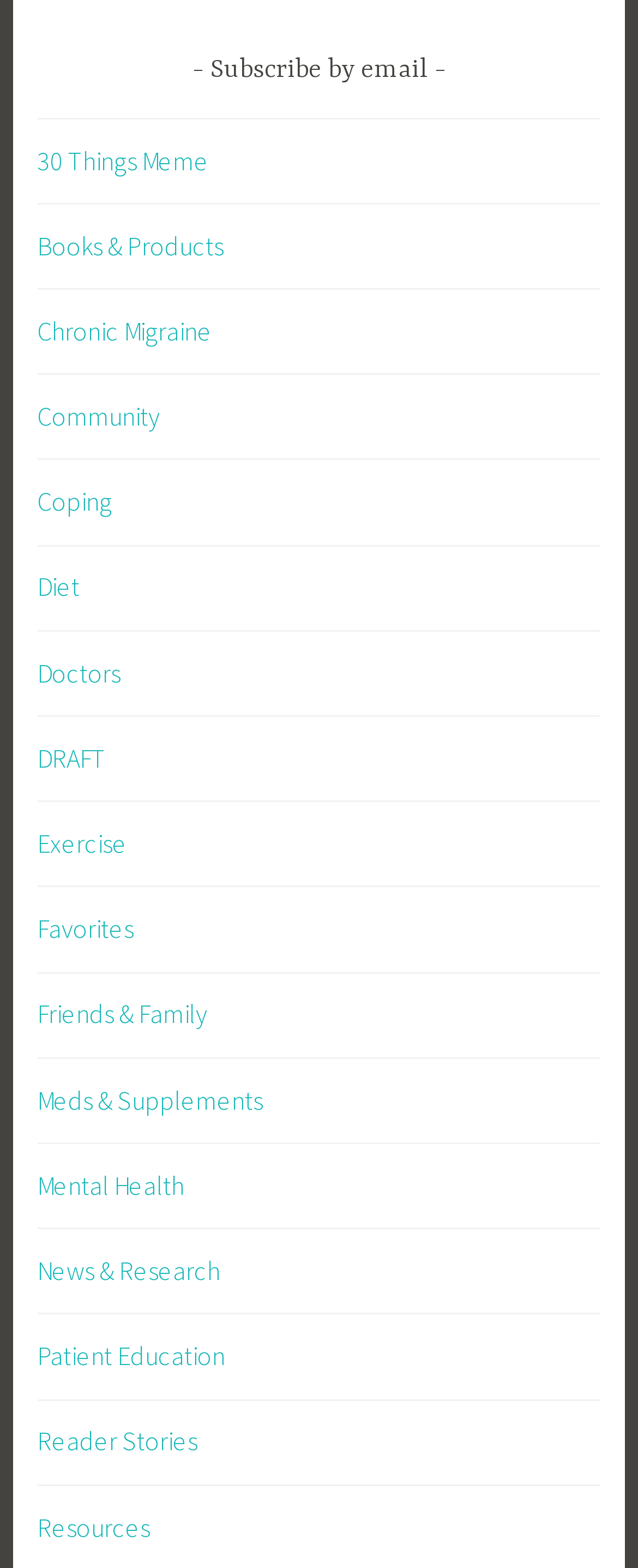Given the element description, predict the bounding box coordinates in the format (top-left x, top-left y, bottom-right x, bottom-right y), using floating point numbers between 0 and 1: Reader Stories

[0.058, 0.909, 0.31, 0.929]